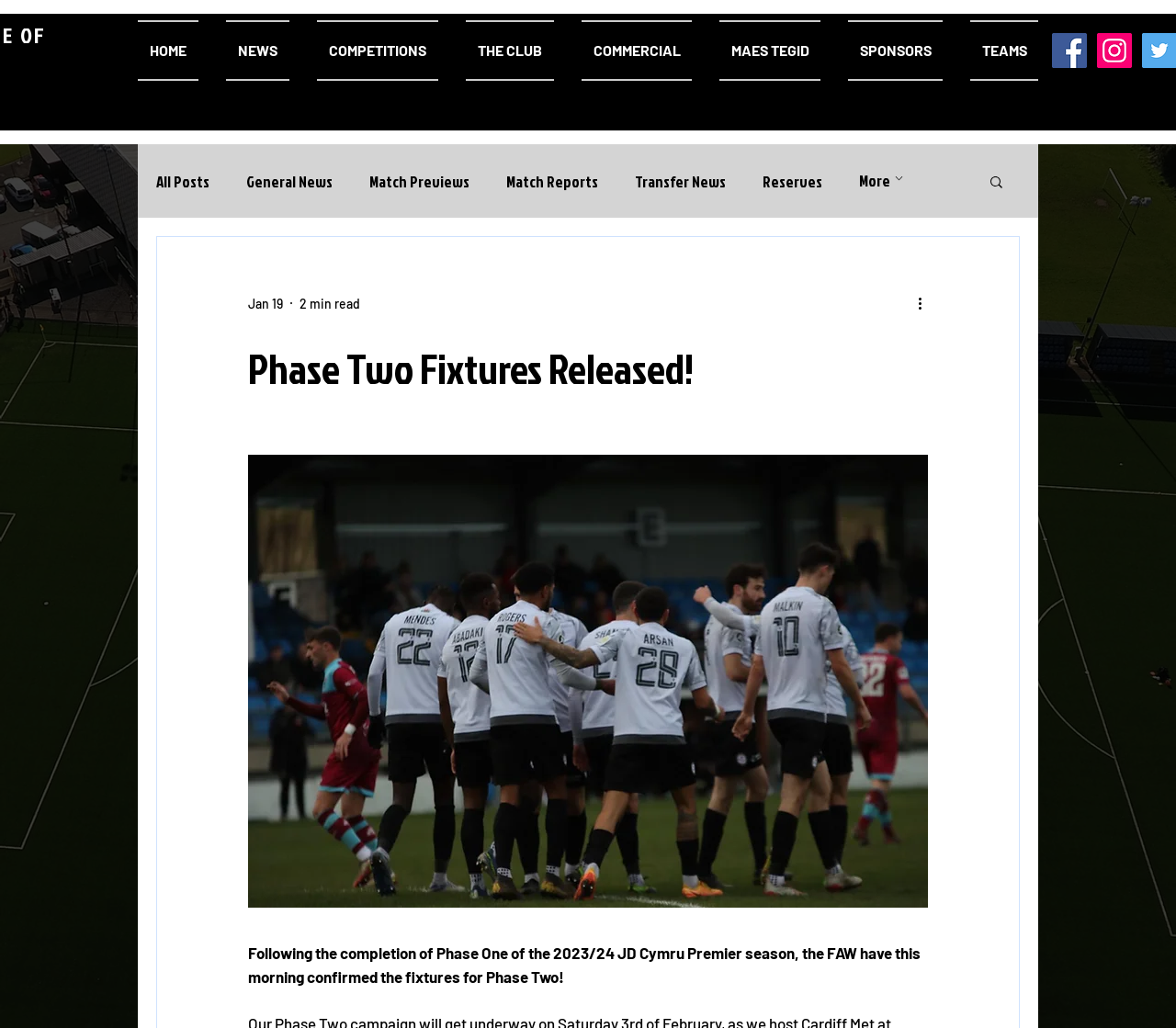Please determine the bounding box of the UI element that matches this description: COMPETITIONS. The coordinates should be given as (top-left x, top-left y, bottom-right x, bottom-right y), with all values between 0 and 1.

[0.258, 0.02, 0.384, 0.079]